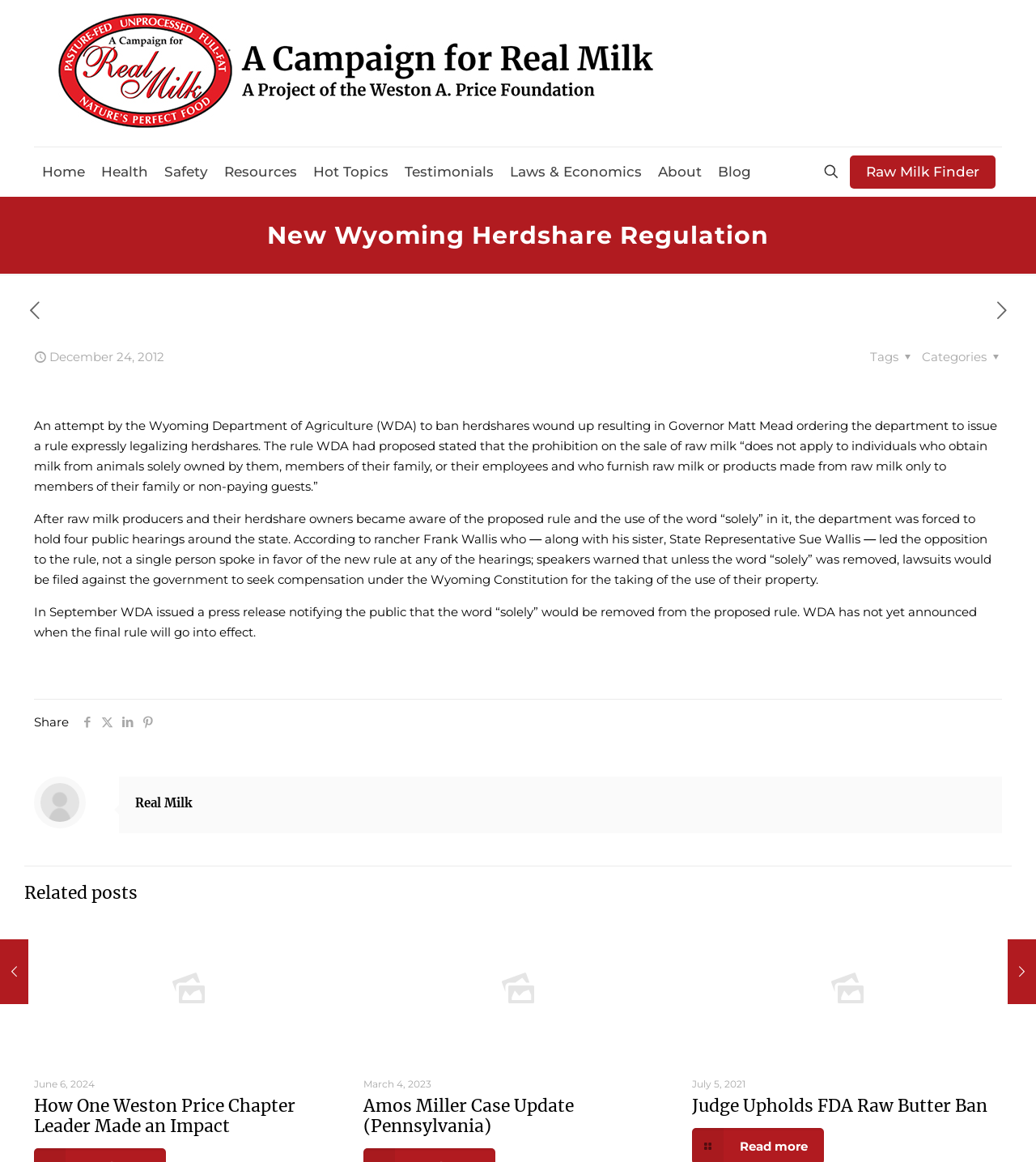How many links are there in the top navigation menu?
Respond to the question with a well-detailed and thorough answer.

I counted the number of links by looking at the links with the text 'Home', 'Health', 'Safety', 'Resources', 'Hot Topics', 'Testimonials', 'Laws & Economics', 'About', and 'Blog'.